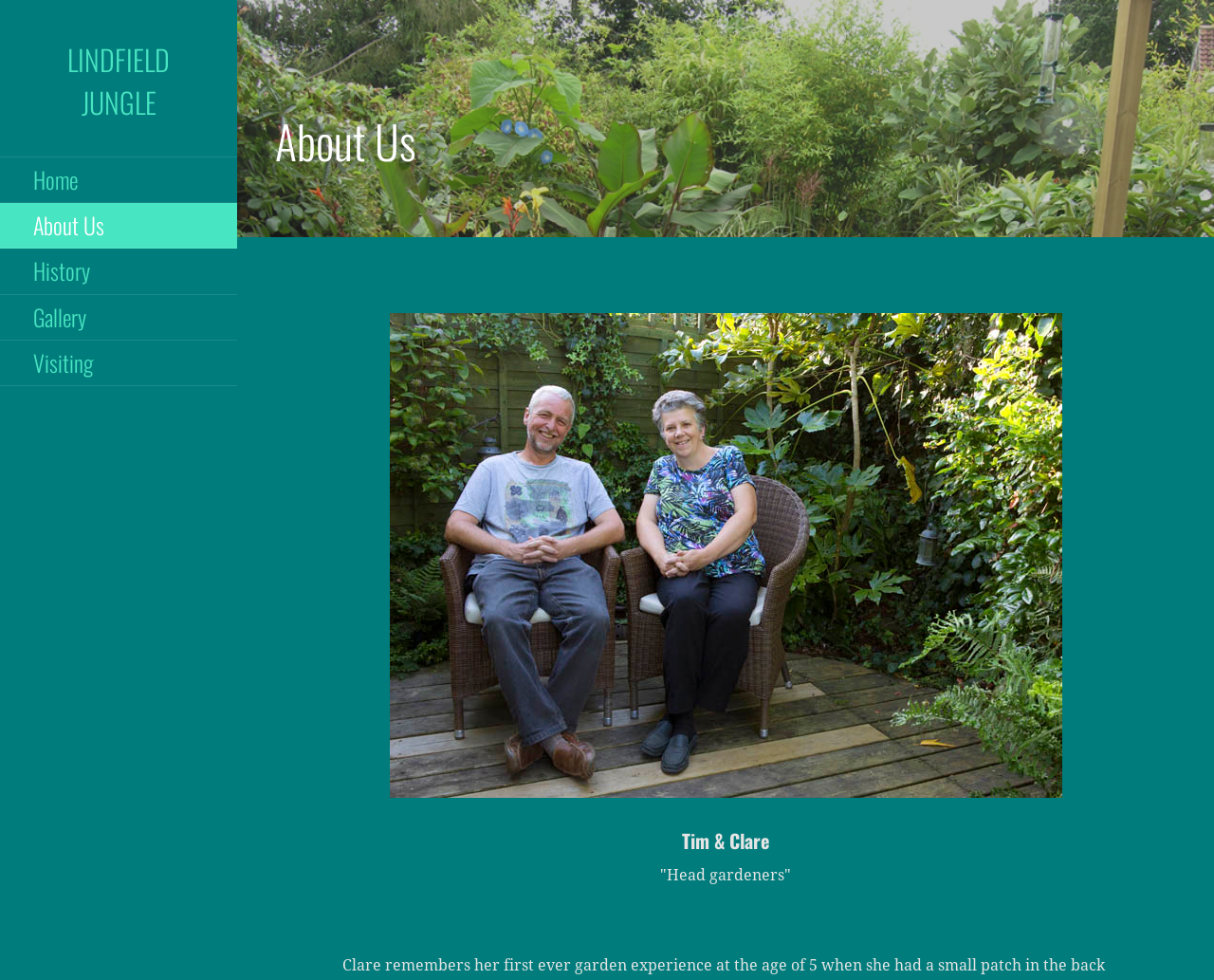Identify and provide the bounding box for the element described by: "Lindfield Jungle".

[0.055, 0.039, 0.14, 0.126]